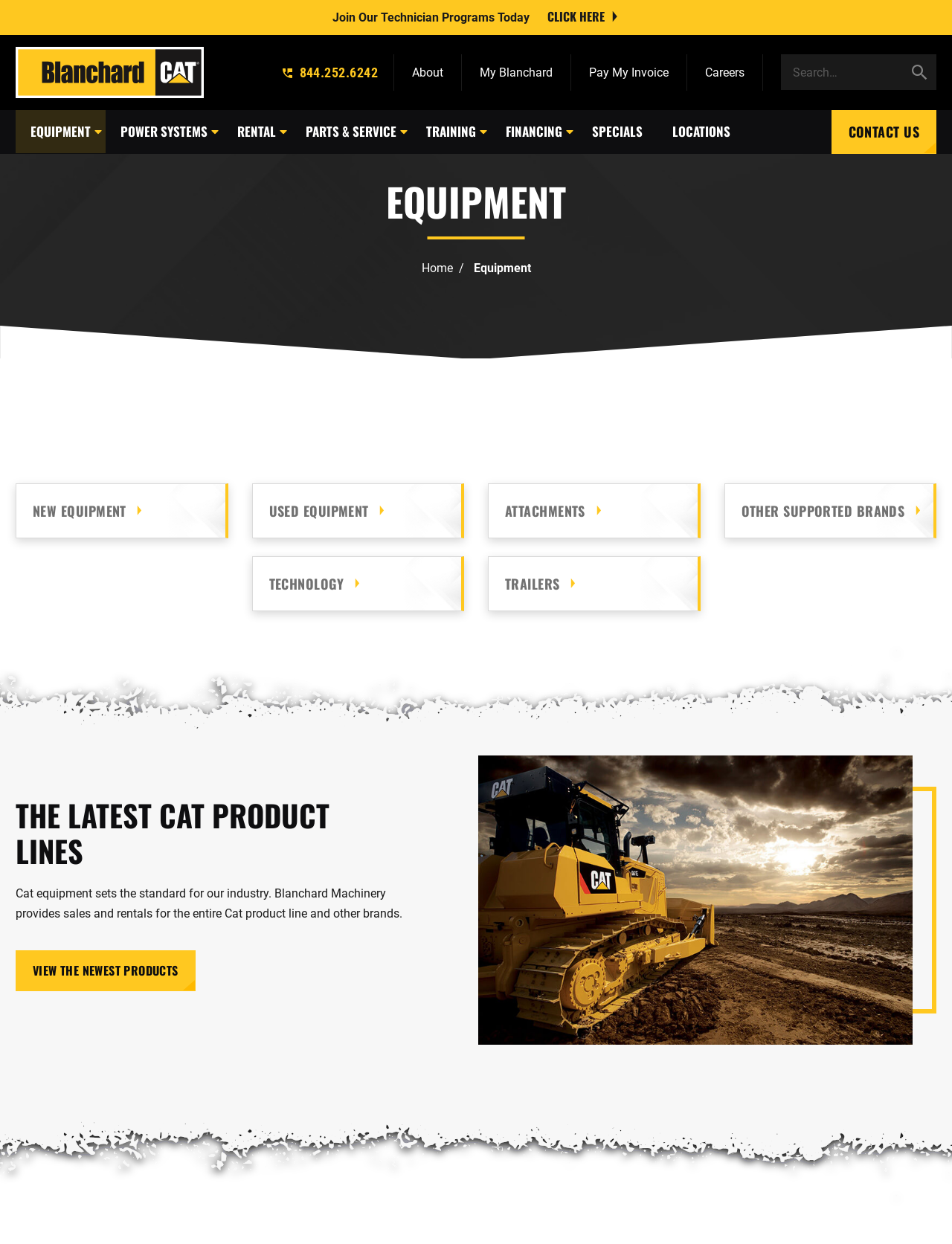Determine the bounding box coordinates of the region to click in order to accomplish the following instruction: "Click on the Blanchard Machinery logo". Provide the coordinates as four float numbers between 0 and 1, specifically [left, top, right, bottom].

[0.016, 0.035, 0.214, 0.076]